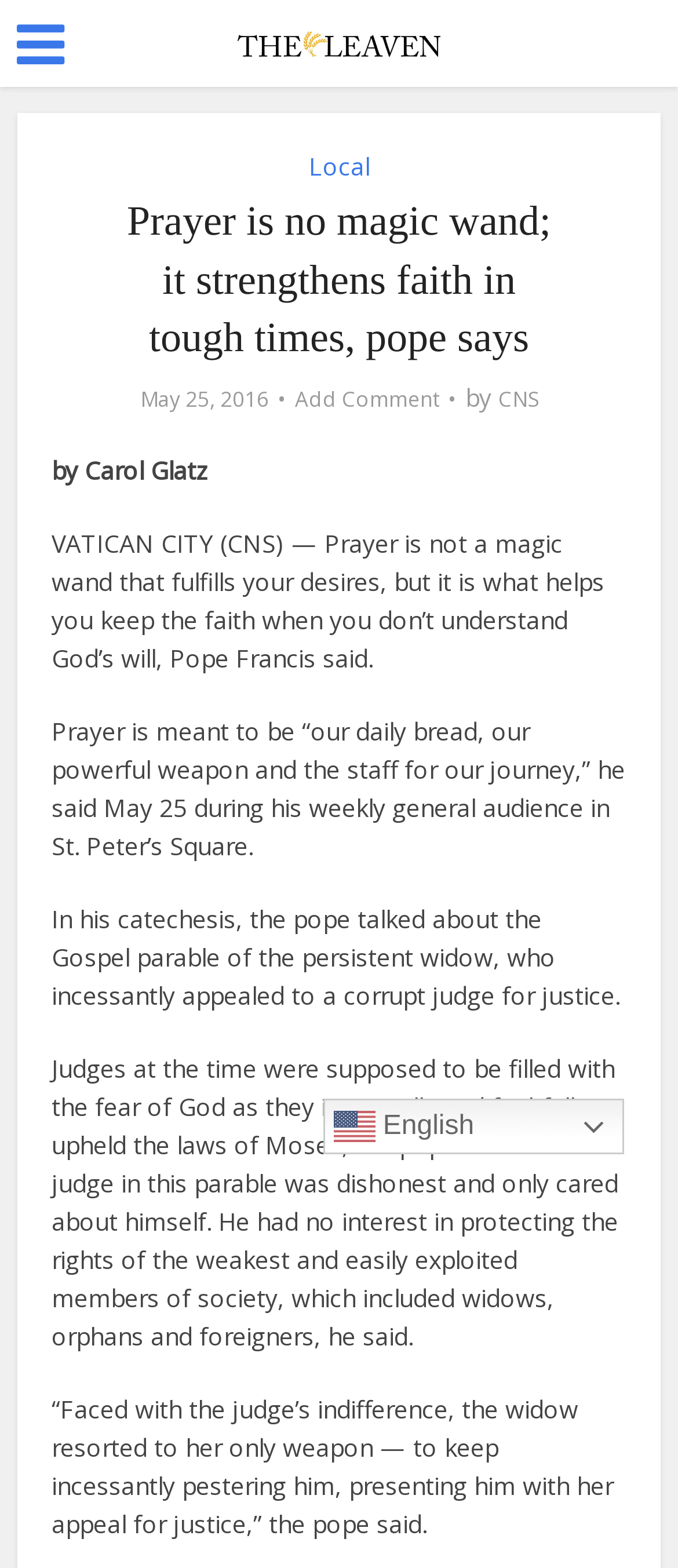Identify the bounding box coordinates for the UI element described as follows: Add Comment. Use the format (top-left x, top-left y, bottom-right x, bottom-right y) and ensure all values are floating point numbers between 0 and 1.

[0.435, 0.246, 0.647, 0.263]